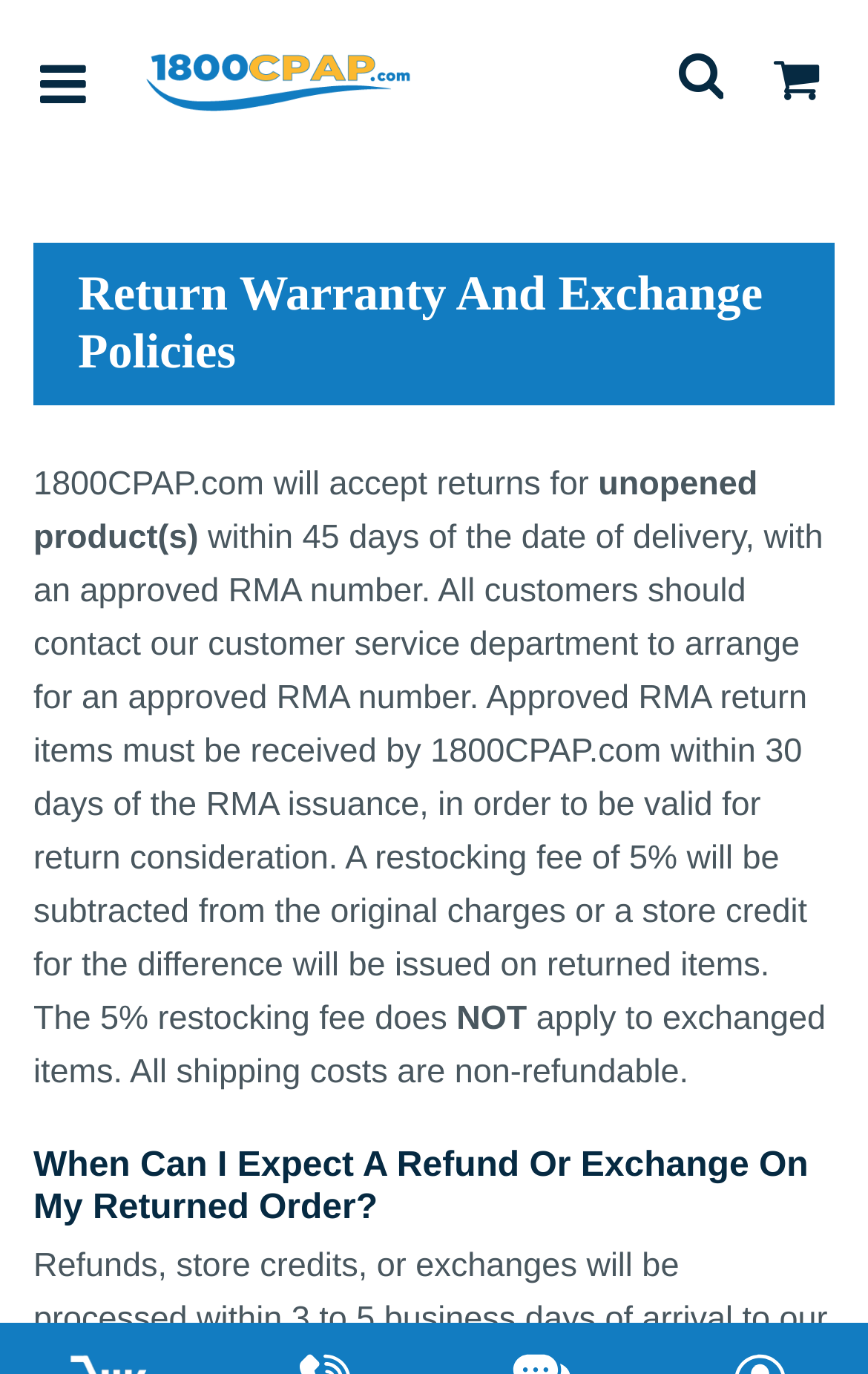Find the bounding box coordinates for the UI element that matches this description: "parent_node: Subscribe name="email" placeholder="username@domain.com"".

[0.038, 0.488, 0.962, 0.569]